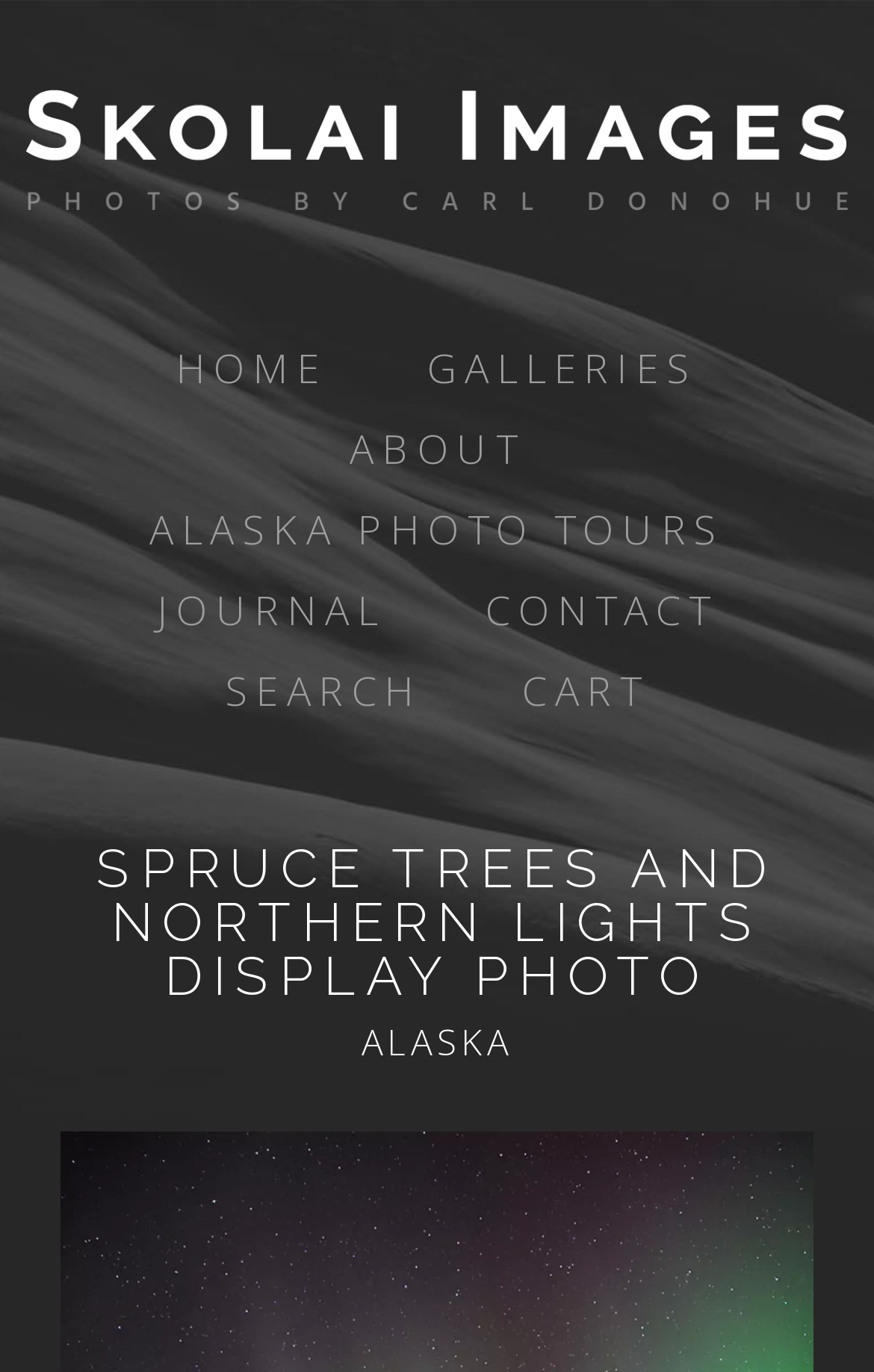Determine the bounding box coordinates of the target area to click to execute the following instruction: "go to home page."

[0.156, 0.248, 0.421, 0.287]